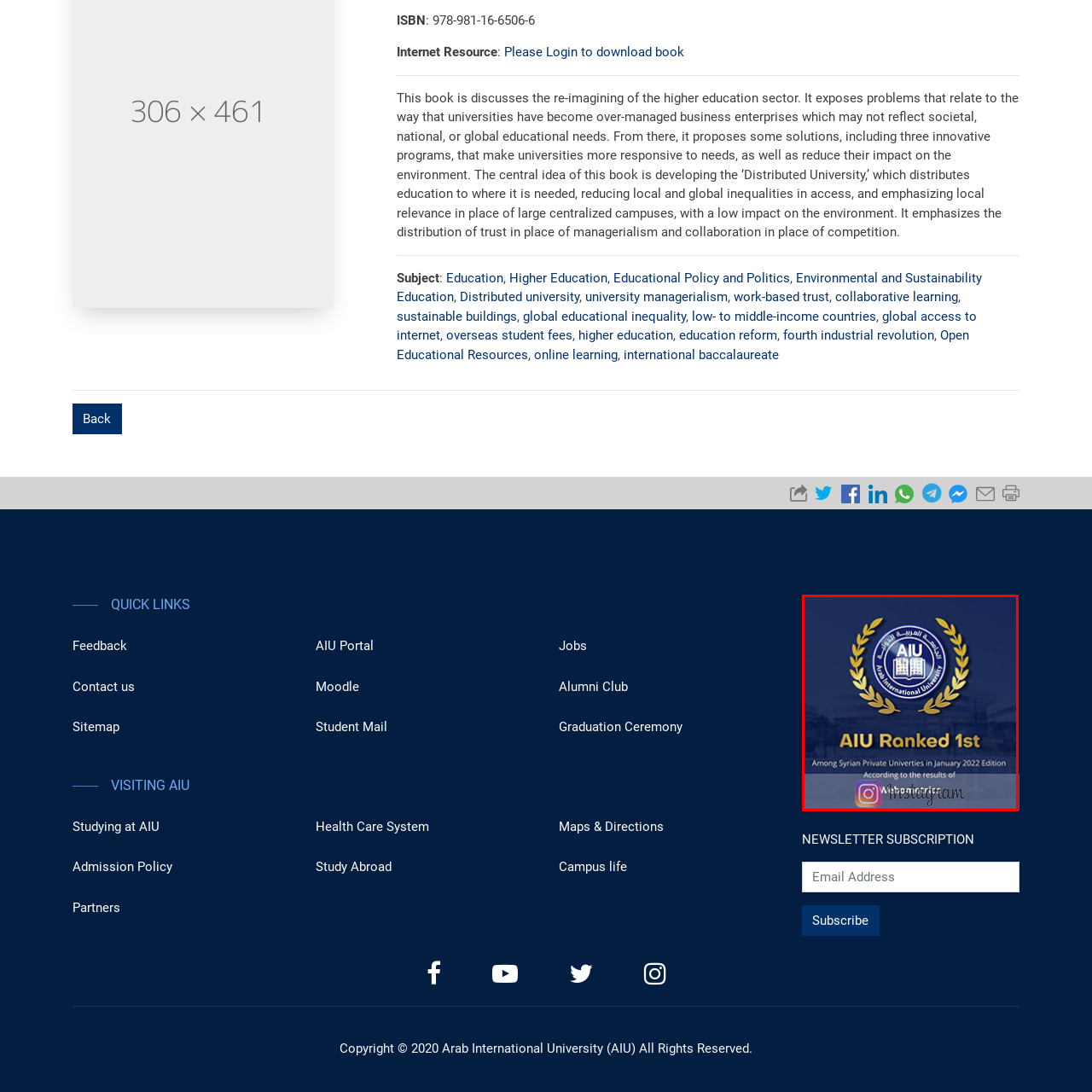What is the source of the ranking?
Inspect the image enclosed by the red bounding box and elaborate on your answer with as much detail as possible based on the visual cues.

The source of the ranking is mentioned in the note below the accolade, which states 'According to the results of Webometrics', emphasizing the institution's credibility and recognition in the academic field.